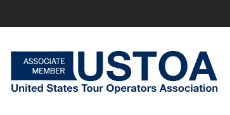Describe all significant details and elements found in the image.

The image prominently displays the logo of the United States Tour Operators Association (USTOA), highlighting that the organization is an Associate Member. The logo emphasizes the USTOA's commitment to quality and professionalism in the travel industry, reflecting a dedication to providing reliable travel services and experiences. This affiliation signals to potential travelers that the associated tour operators adhere to high standards and ethical business practices. The design features bold blue lettering against a white background, making it visually striking and easy to recognize.